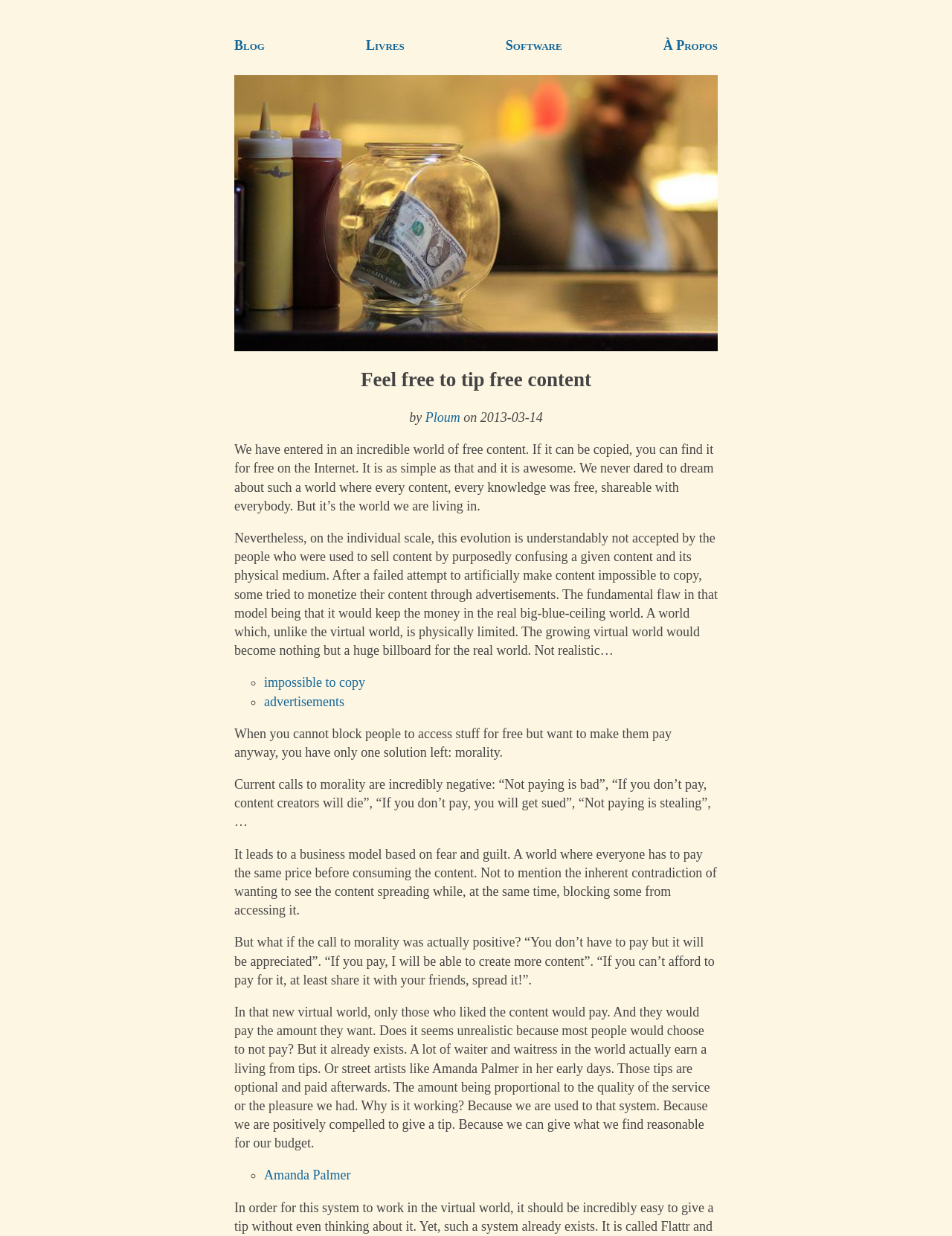What is the main topic of the article?
Answer the question with just one word or phrase using the image.

free content